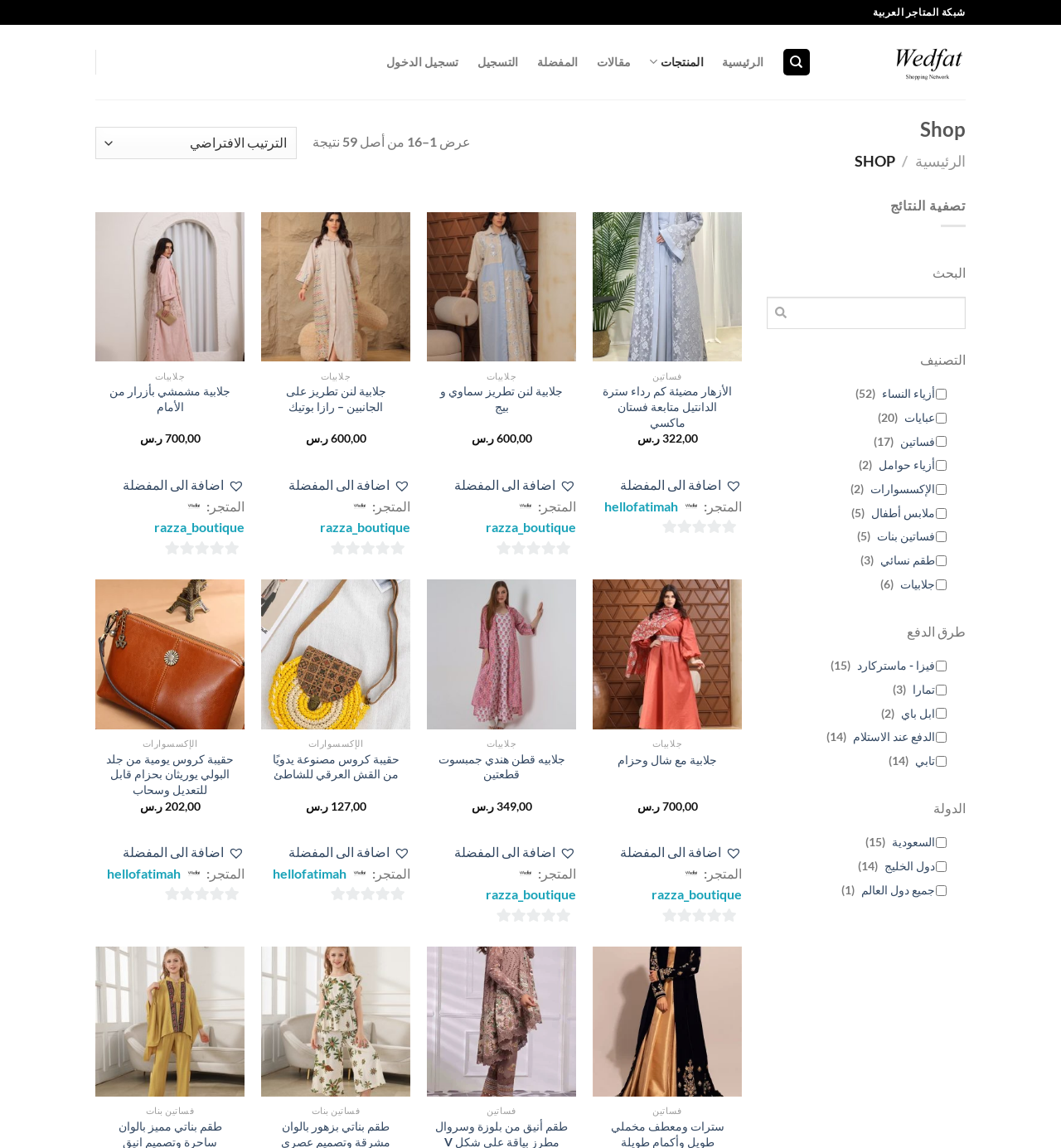Identify the bounding box coordinates necessary to click and complete the given instruction: "Add to wishlist".

[0.585, 0.413, 0.699, 0.431]